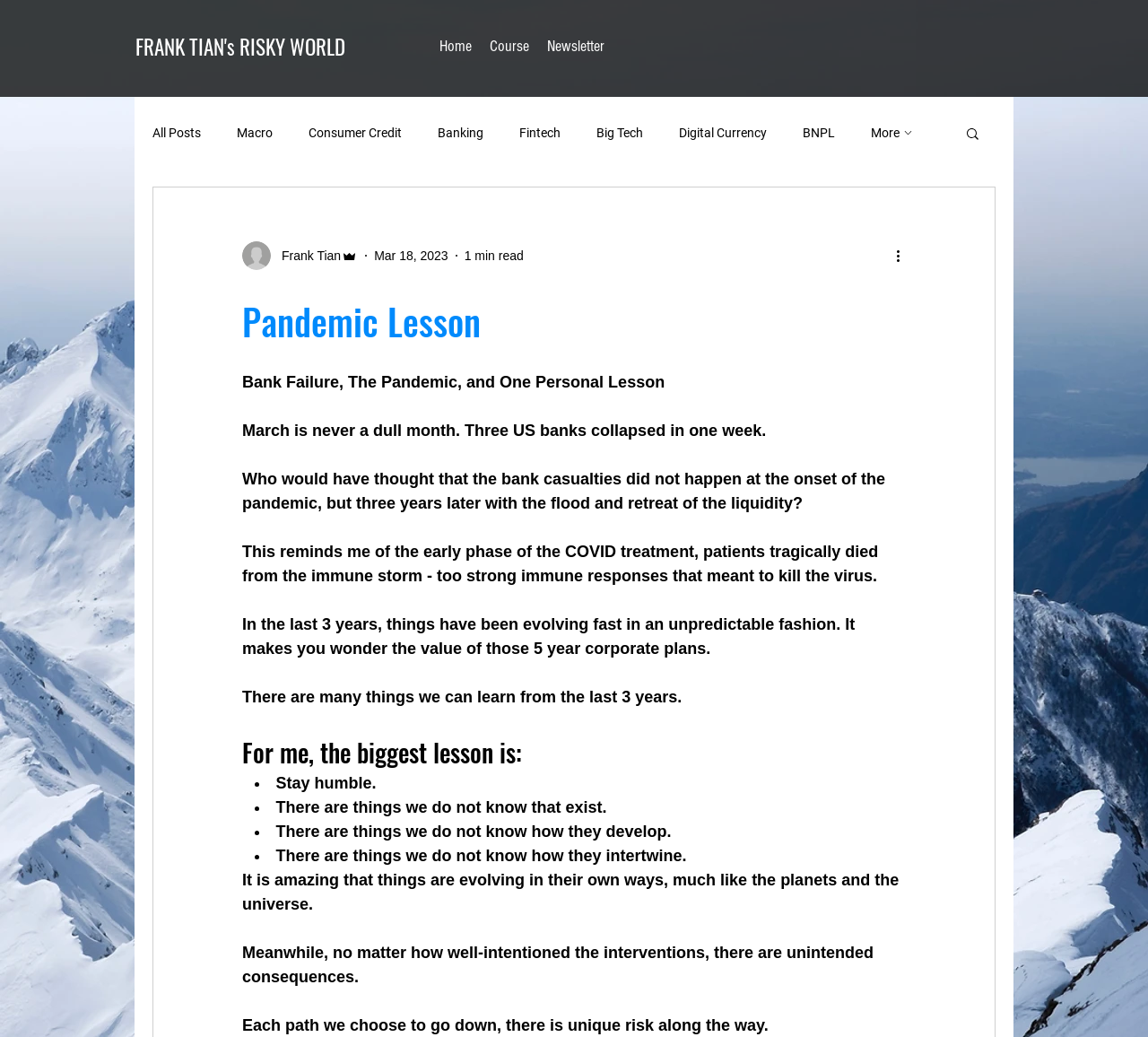Utilize the details in the image to thoroughly answer the following question: How many categories are there in the blog section?

The blog section is located in the top navigation bar, and it has 8 categories: All Posts, Macro, Consumer Credit, Banking, Fintech, Big Tech, Digital Currency, and BNPL.